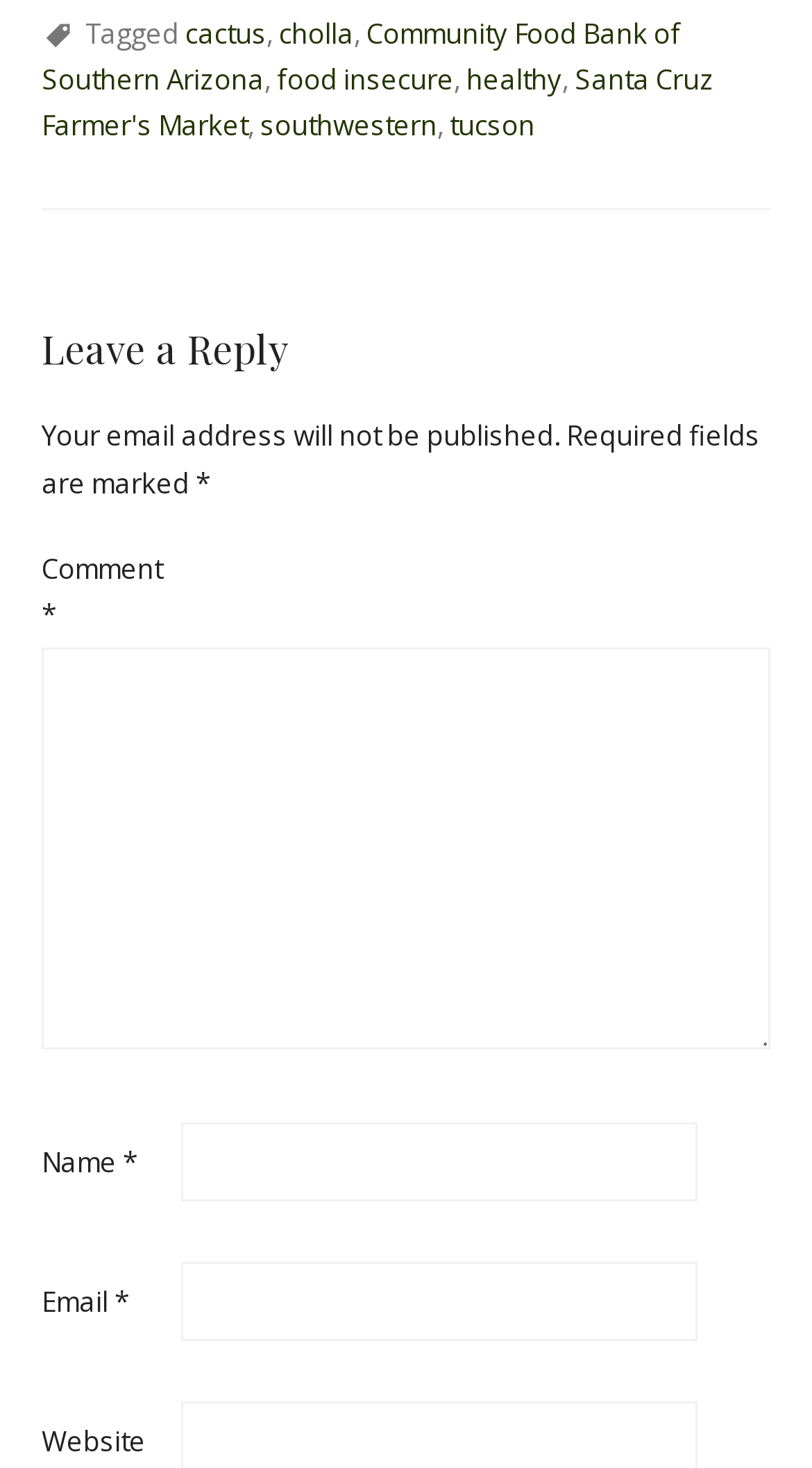How many textboxes are there in the comment section?
Make sure to answer the question with a detailed and comprehensive explanation.

I counted the number of textboxes in the comment section and found three textboxes, which are 'Comment', 'Name', and 'Email'.